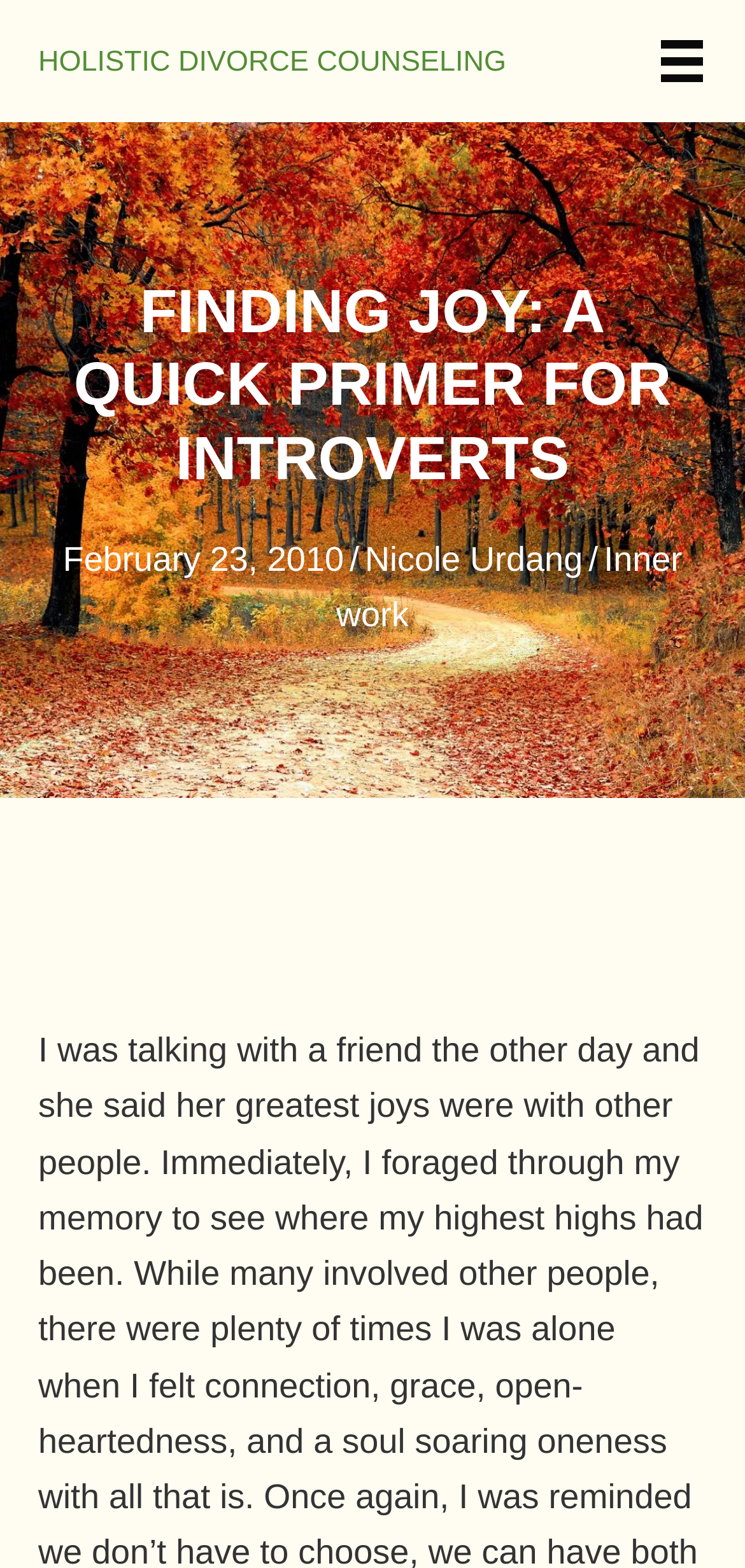Who is the author of the article?
Please use the image to provide a one-word or short phrase answer.

Nicole Urdang